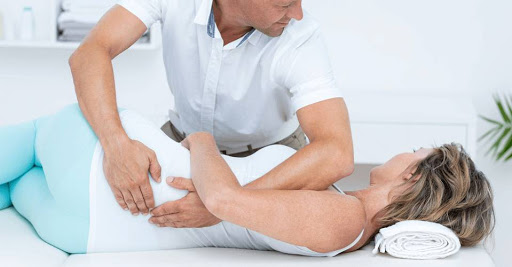Give a detailed explanation of what is happening in the image.

The image depicts a professional interacting with a client in a treatment setting, likely related to physical therapy or chiropractic care. The practitioner is positioned close to the patient, who is lying on a treatment table. The practitioner, dressed in a light-colored shirt and focusing on the patient's midsection, appears to be conducting a hands-on assessment or treatment technique aimed at providing relief or improvement in the patient's condition.

The client, wearing a white top and light-colored pants, seems relaxed as they receive attention from the practitioner. The setting is bright and calming, characterized by neutral tones and minimalistic decor, which enhances the therapeutic atmosphere. Towels are neatly stacked in the background, further emphasizing the professional nature of the space. A plant is visible in the corner, adding a touch of natural elements to the environment, promoting a sense of well-being. This image represents themes of health, wellness, and the supportive role of healthcare professionals in facilitating recovery.